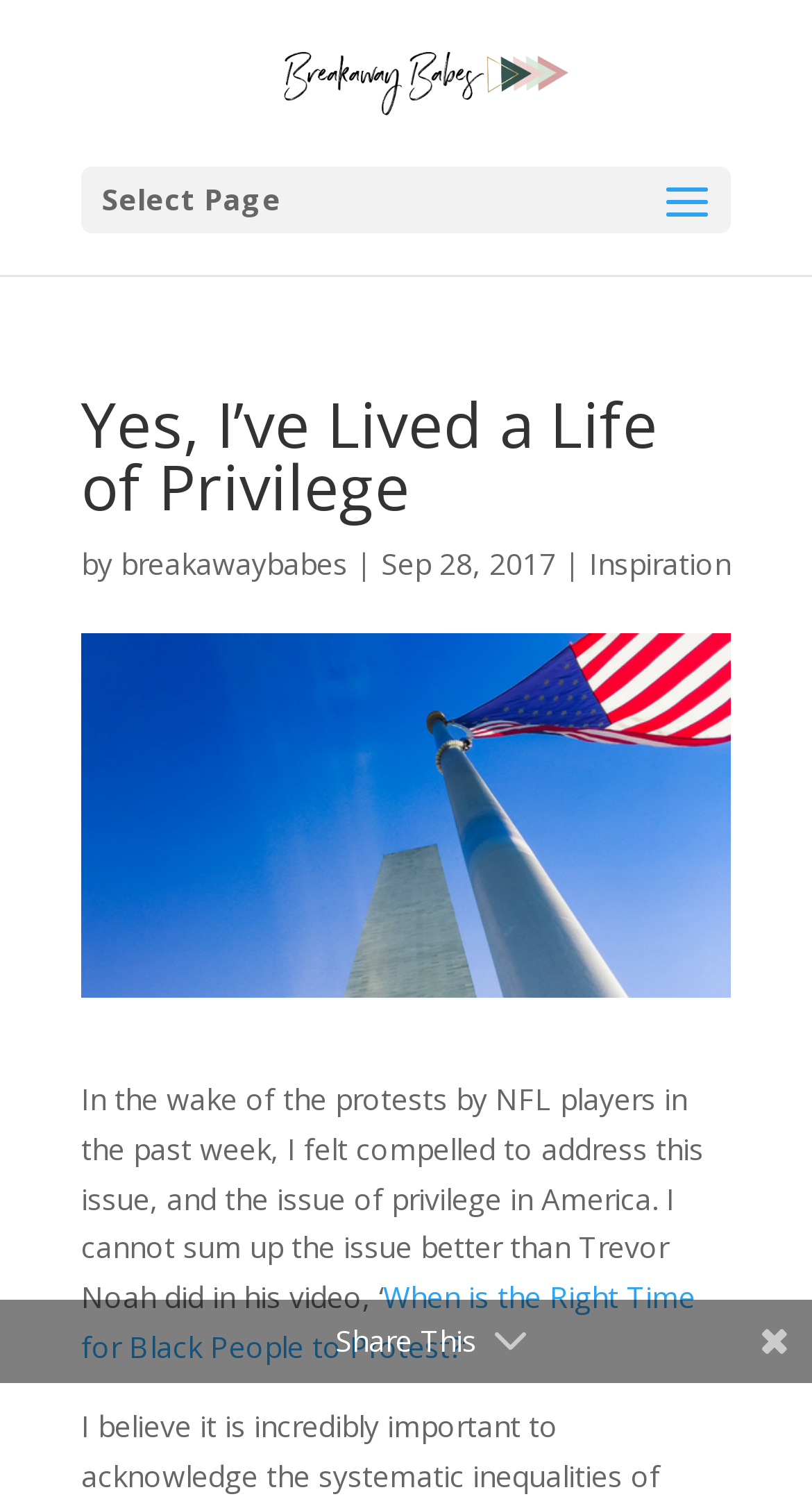Locate the UI element described by Inspiration in the provided webpage screenshot. Return the bounding box coordinates in the format (top-left x, top-left y, bottom-right x, bottom-right y), ensuring all values are between 0 and 1.

[0.726, 0.363, 0.9, 0.389]